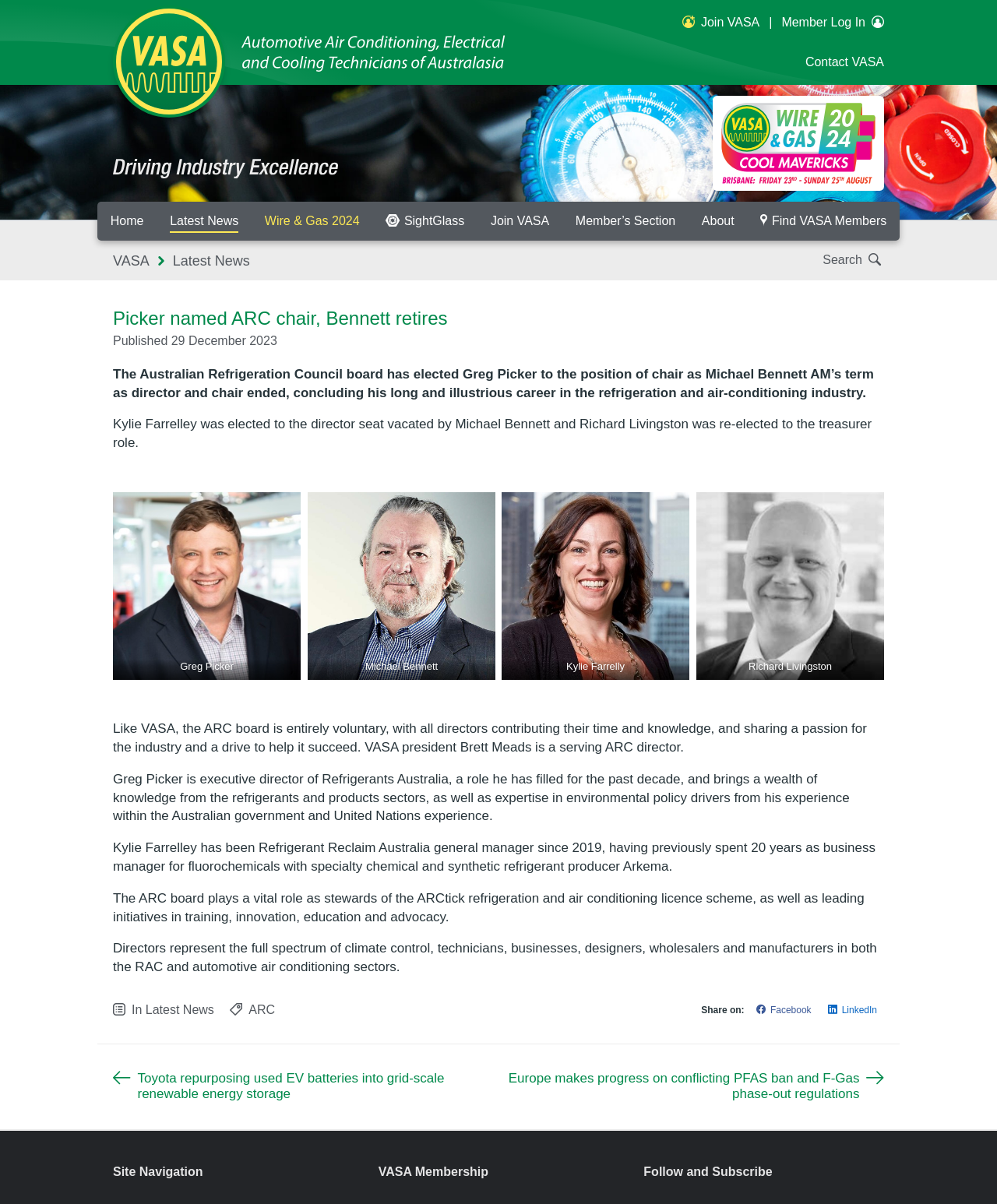Please identify the bounding box coordinates of where to click in order to follow the instruction: "Contact VASA".

[0.808, 0.046, 0.887, 0.057]